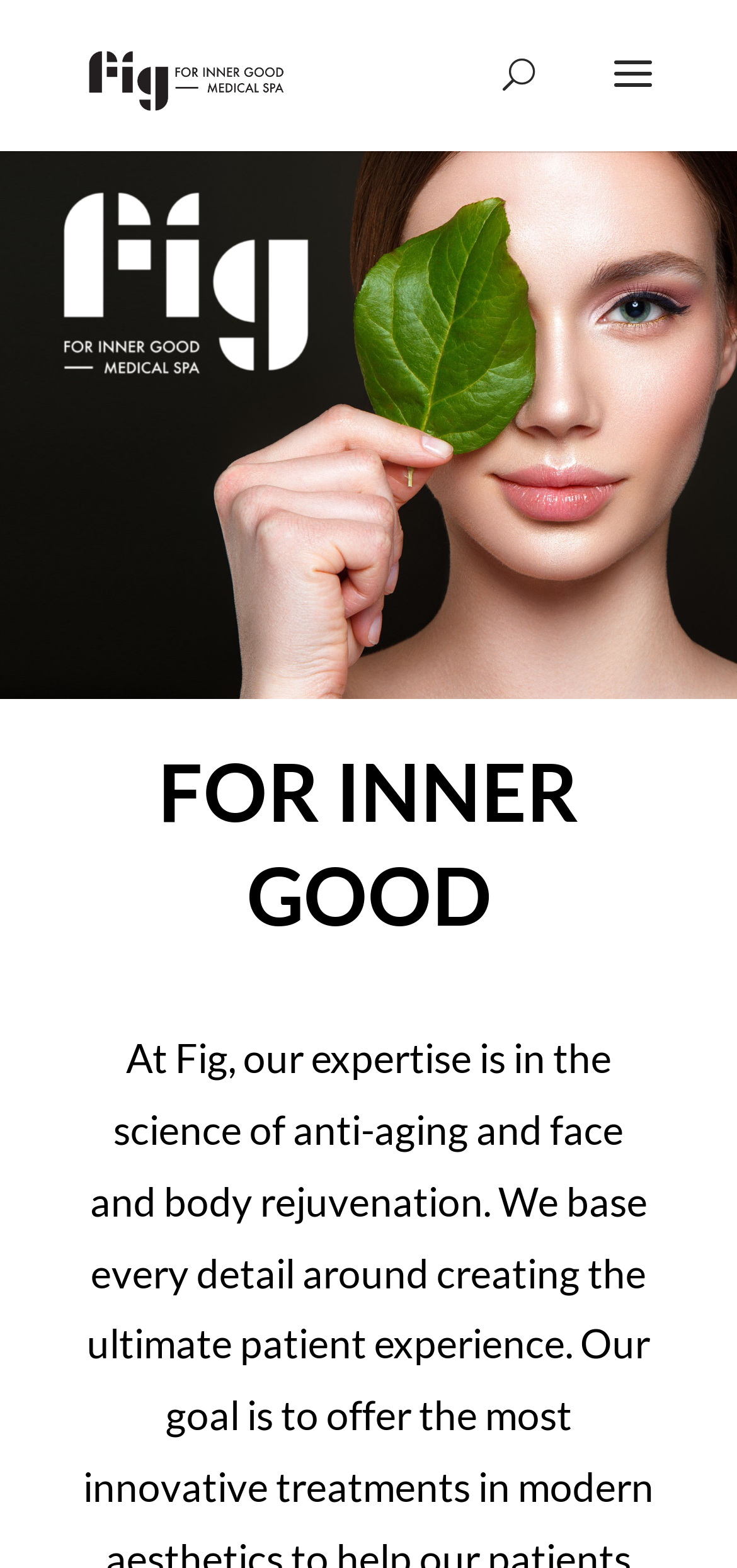Provide a single word or phrase answer to the question: 
How many search bars are there on the page?

1